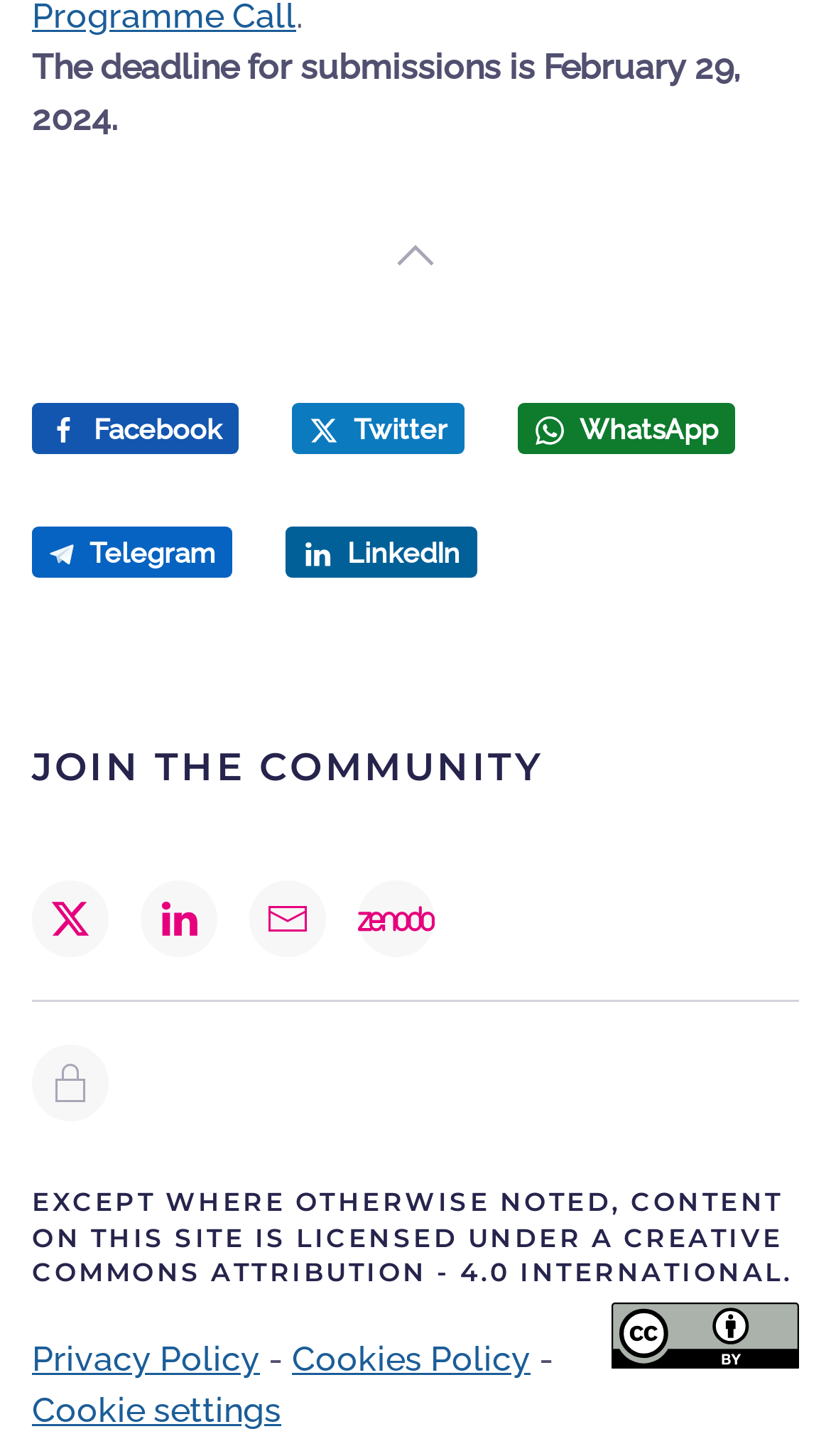Locate the bounding box coordinates of the segment that needs to be clicked to meet this instruction: "Share on Facebook".

[0.038, 0.276, 0.287, 0.311]